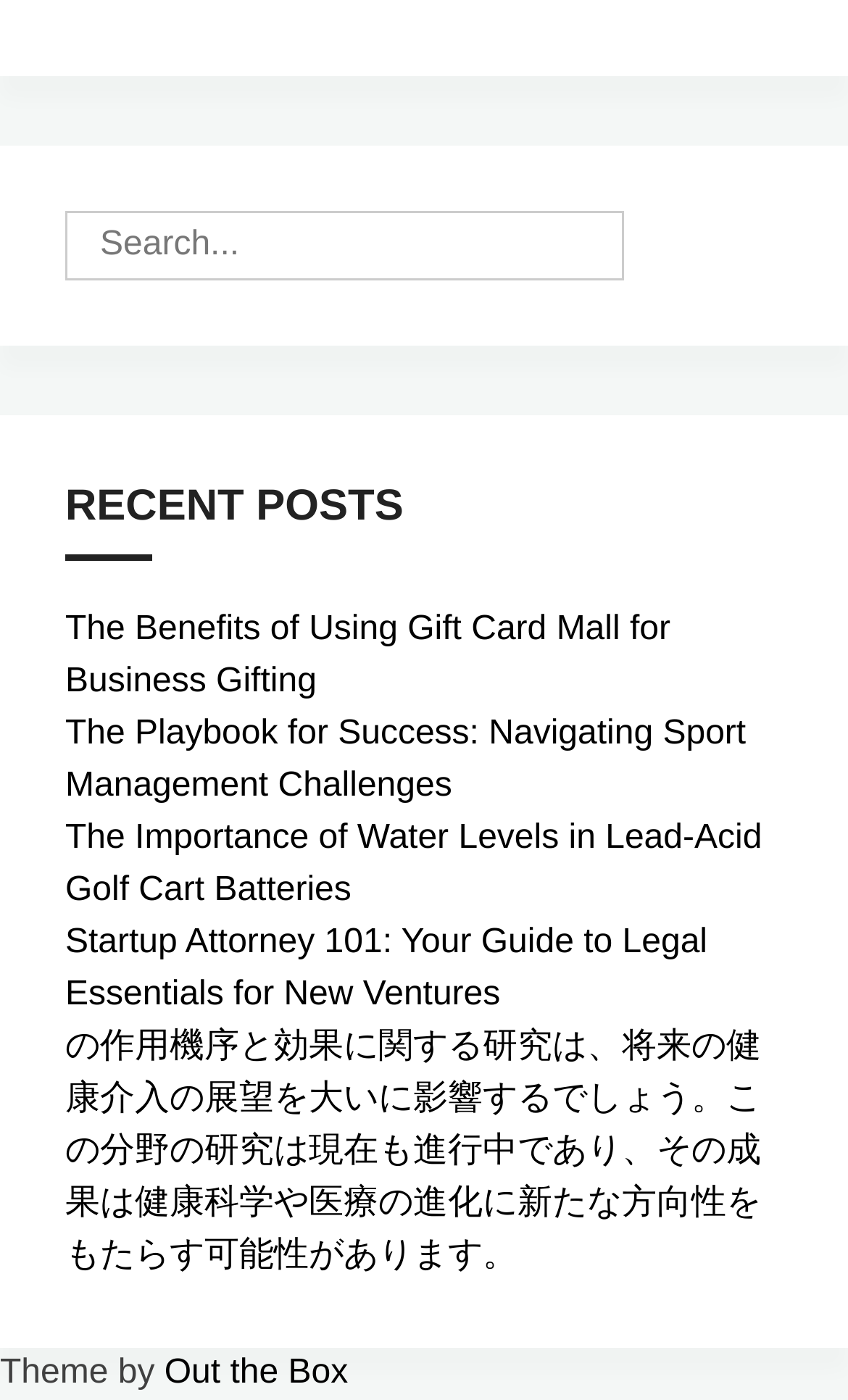What is the vertical position of the search box?
From the details in the image, provide a complete and detailed answer to the question.

The search box has a y1 coordinate of 0.151, which is smaller than the y1 coordinates of the other elements, indicating that it is located at the top of the webpage.